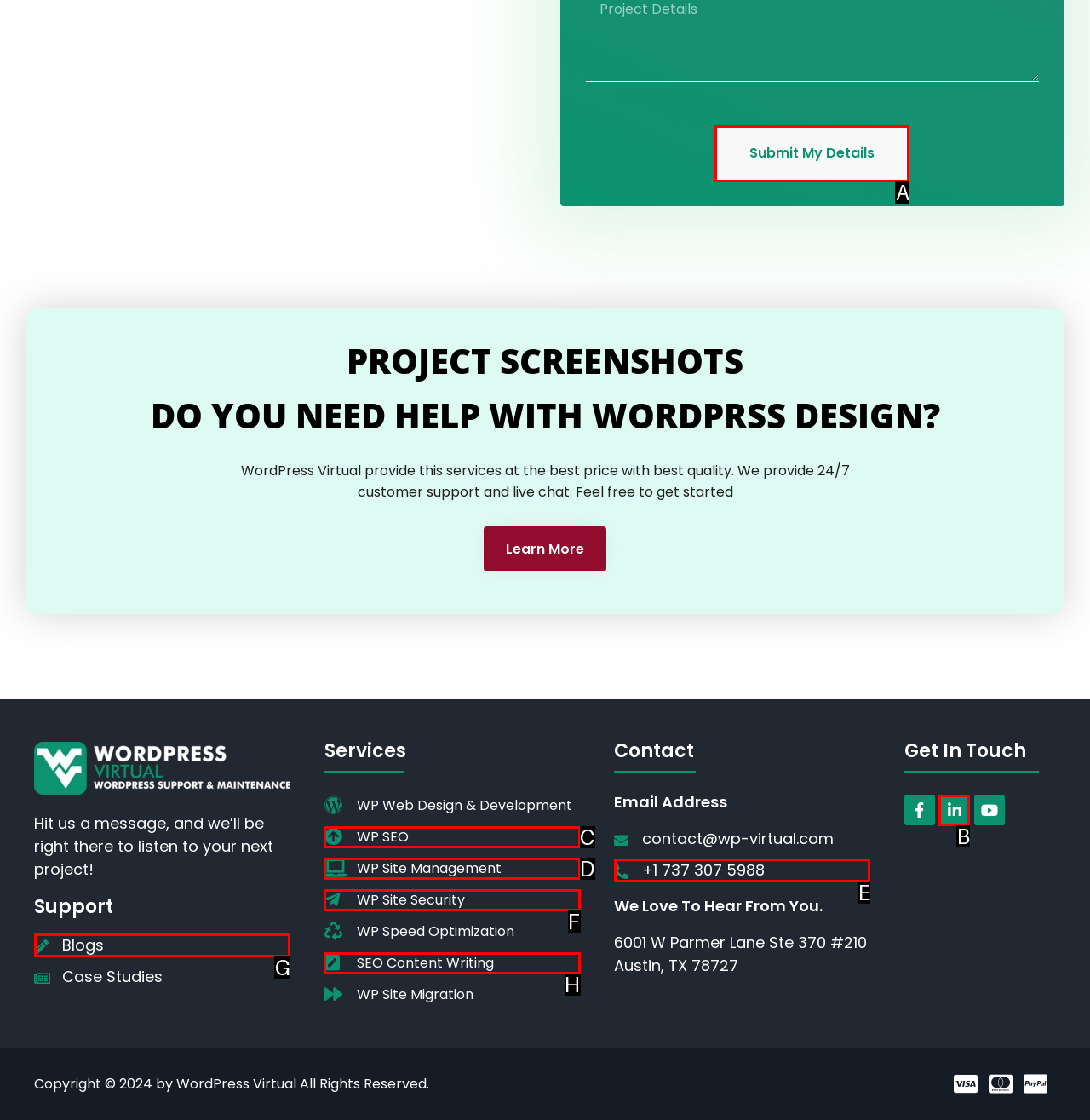Choose the HTML element you need to click to achieve the following task: Click the 'Submit My Details' button
Respond with the letter of the selected option from the given choices directly.

A